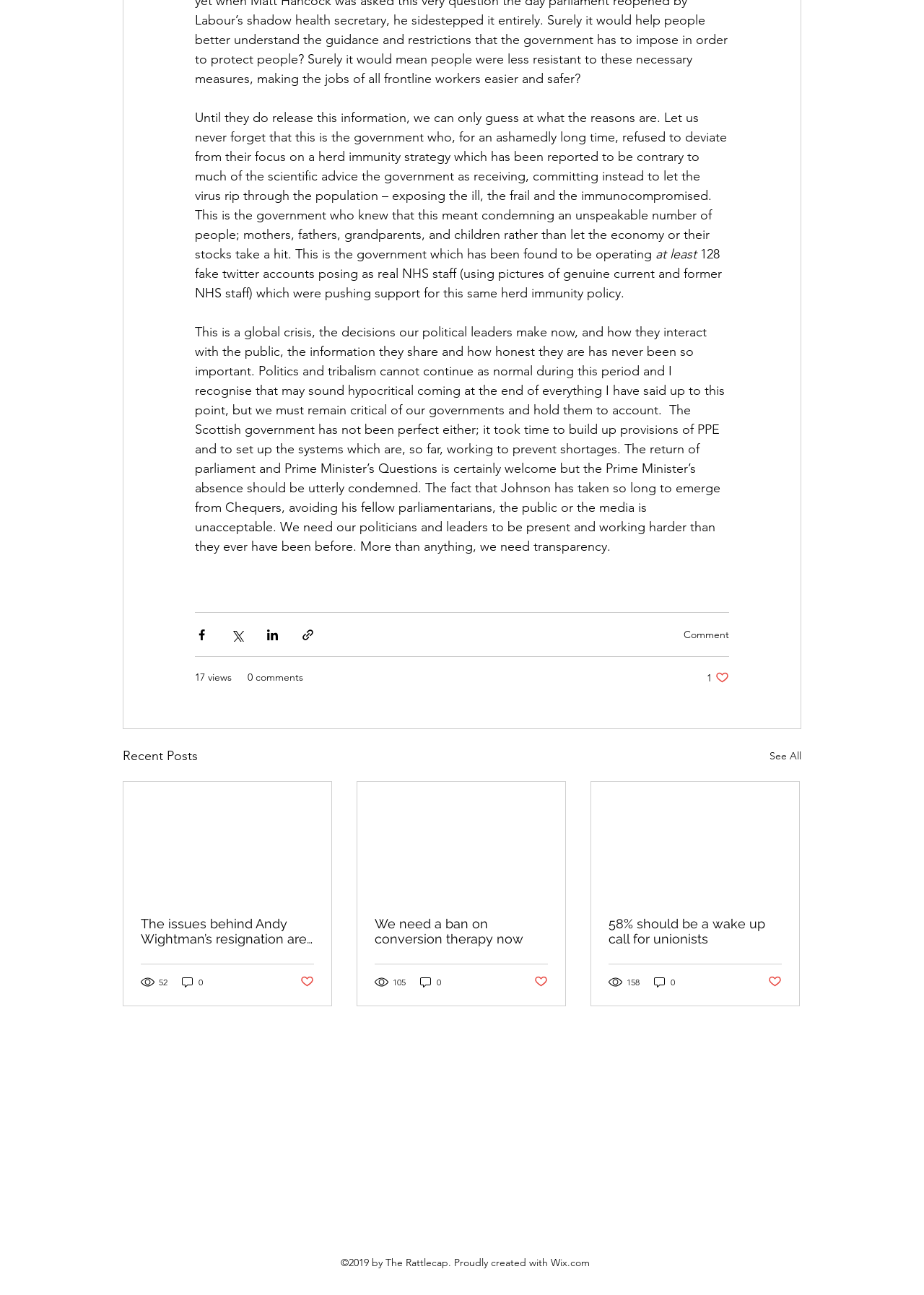Please reply to the following question with a single word or a short phrase:
What is the view count of the first article?

52 views